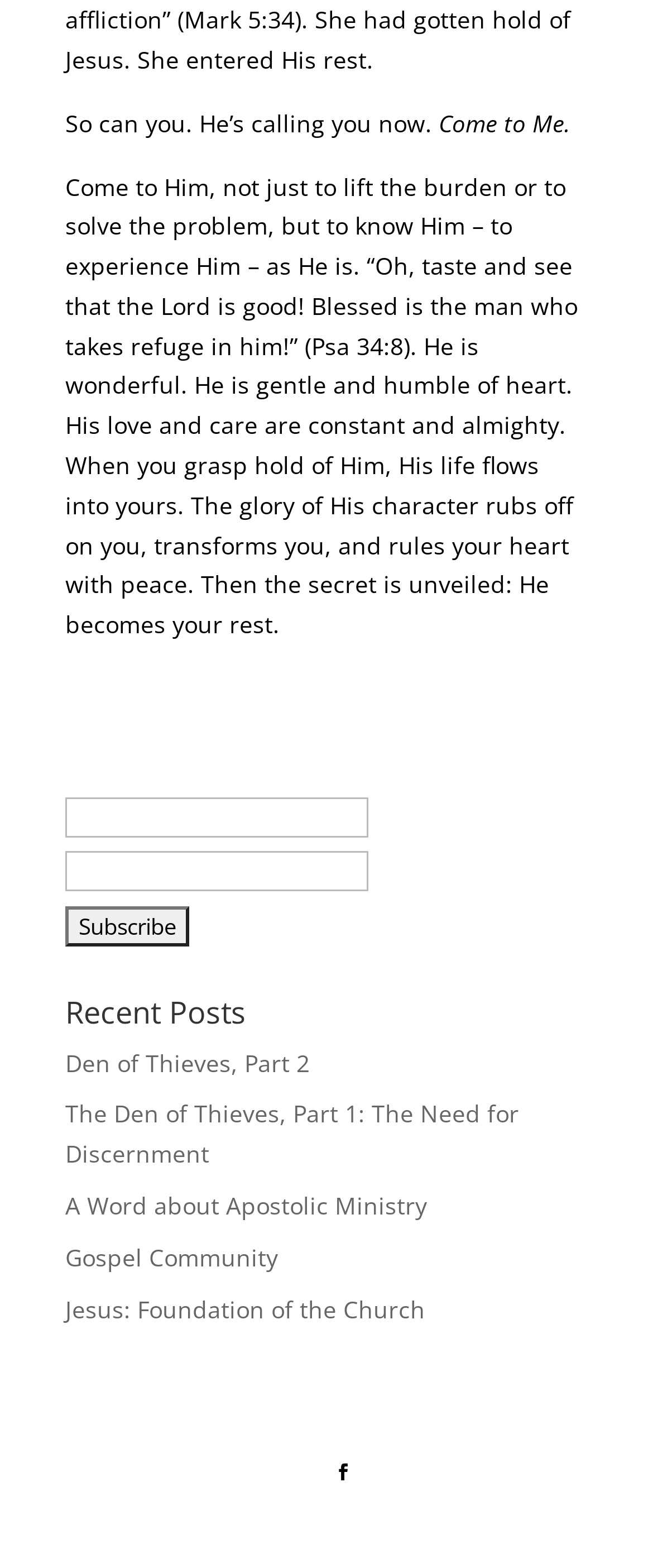Locate the bounding box of the user interface element based on this description: "name="esfpx_email"".

[0.1, 0.543, 0.564, 0.569]